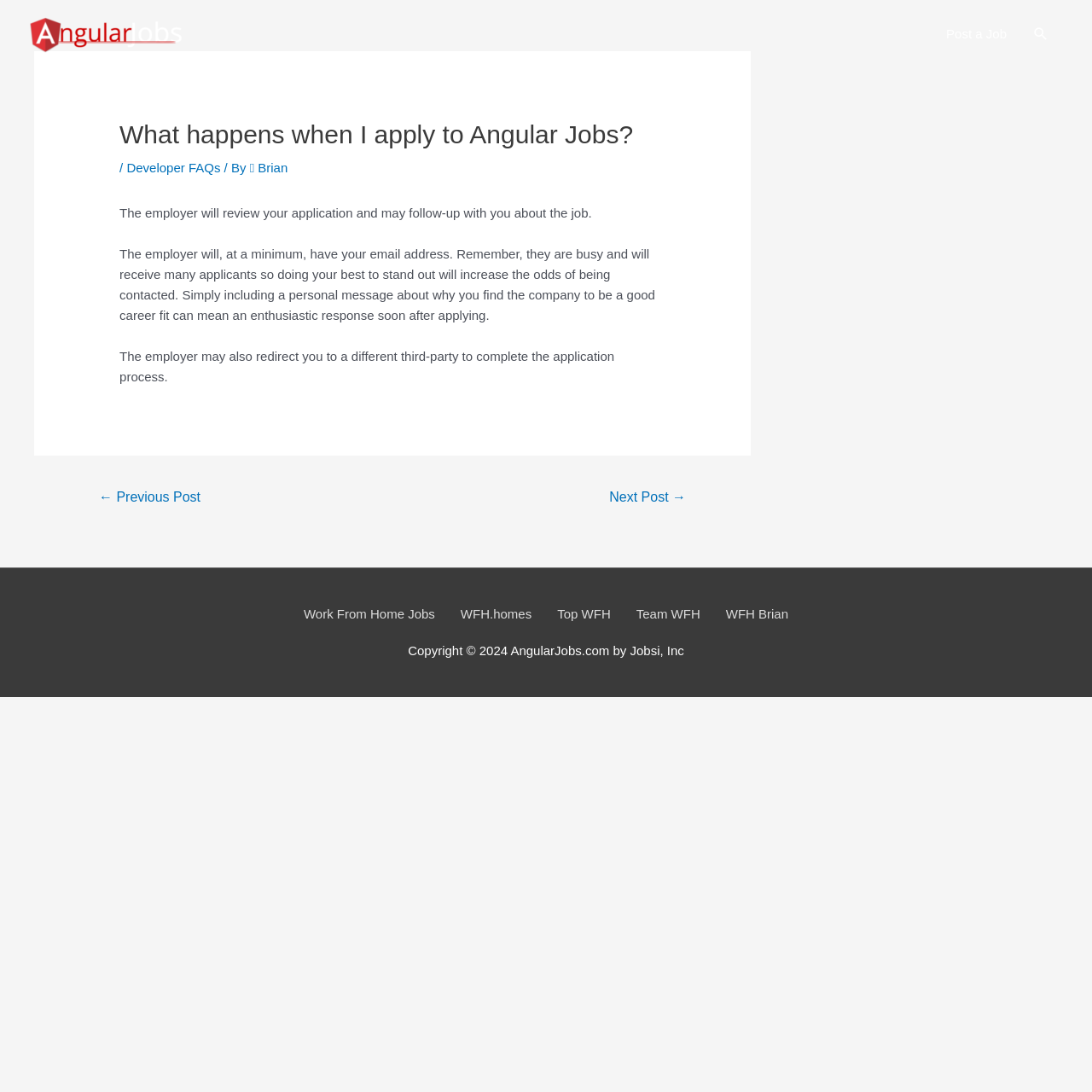Determine the bounding box coordinates of the element's region needed to click to follow the instruction: "go to Post a Job page". Provide these coordinates as four float numbers between 0 and 1, formatted as [left, top, right, bottom].

[0.855, 0.0, 0.934, 0.062]